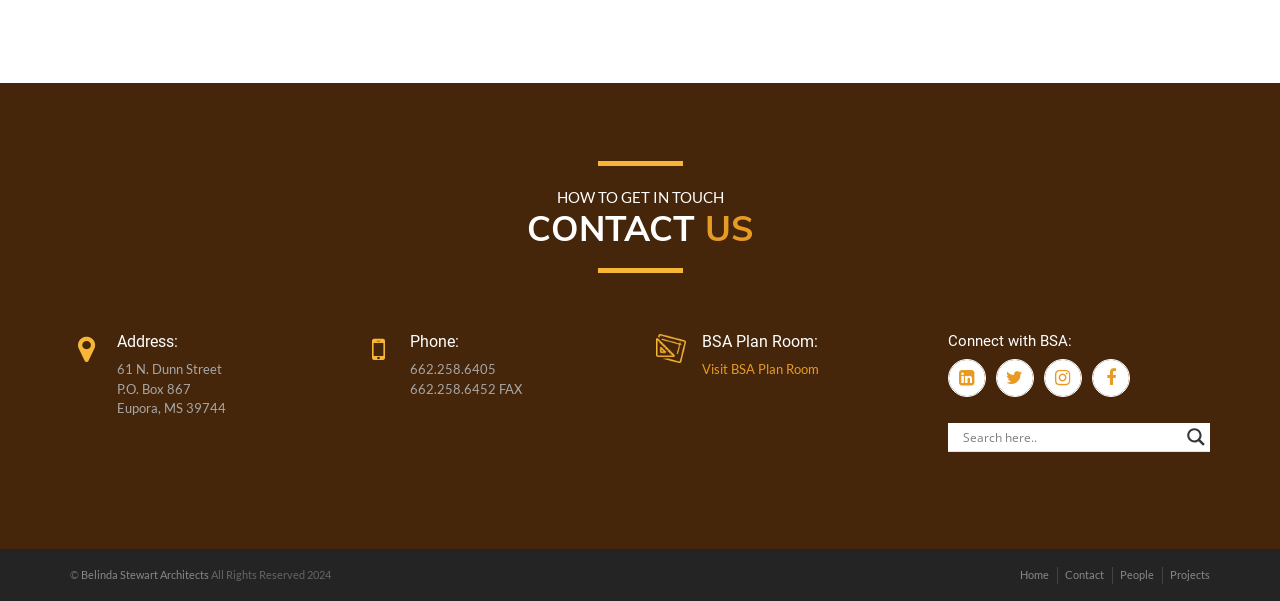Please determine the bounding box coordinates for the element that should be clicked to follow these instructions: "Go to Home page".

[0.797, 0.945, 0.82, 0.967]